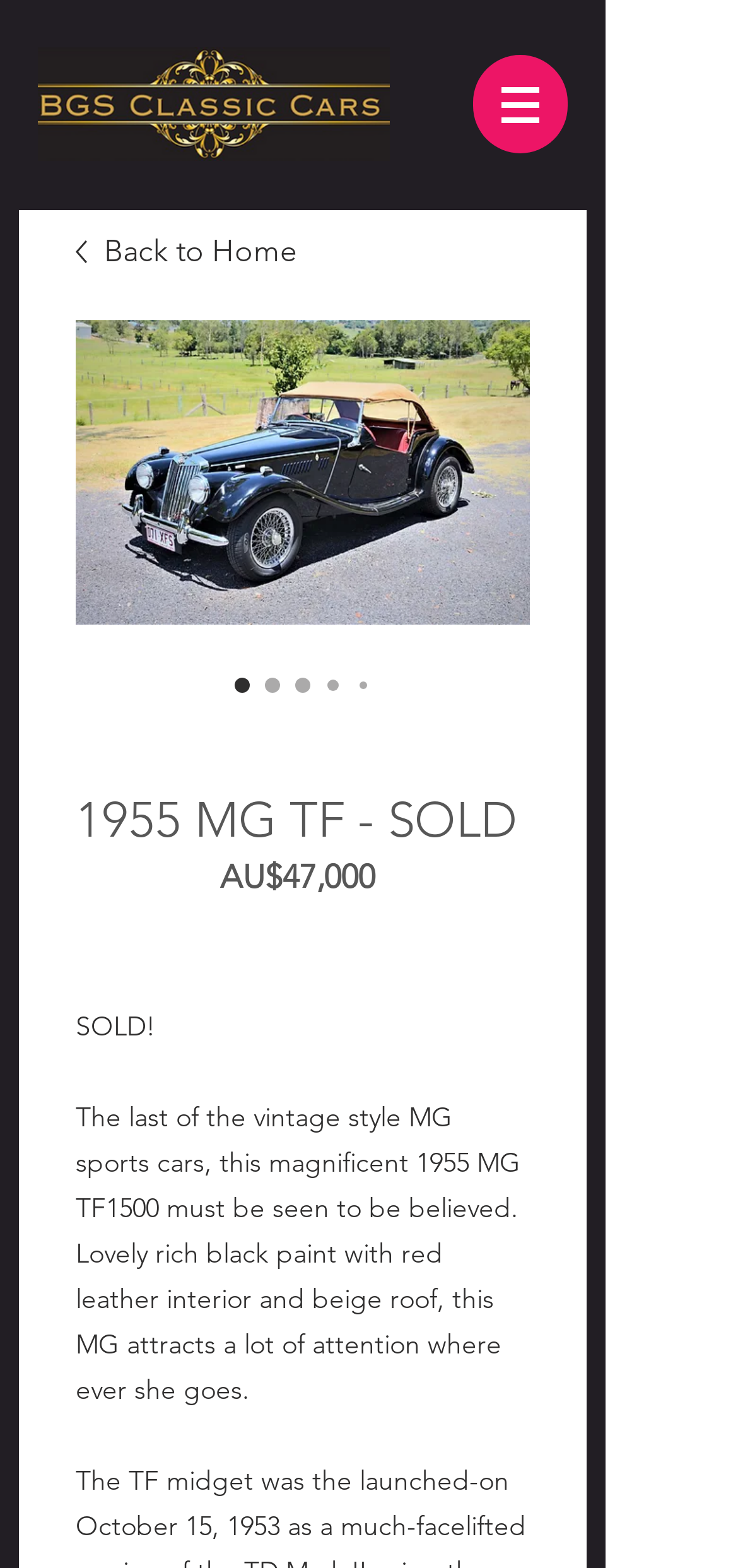Provide a one-word or brief phrase answer to the question:
What type of car is being described?

MG sports car